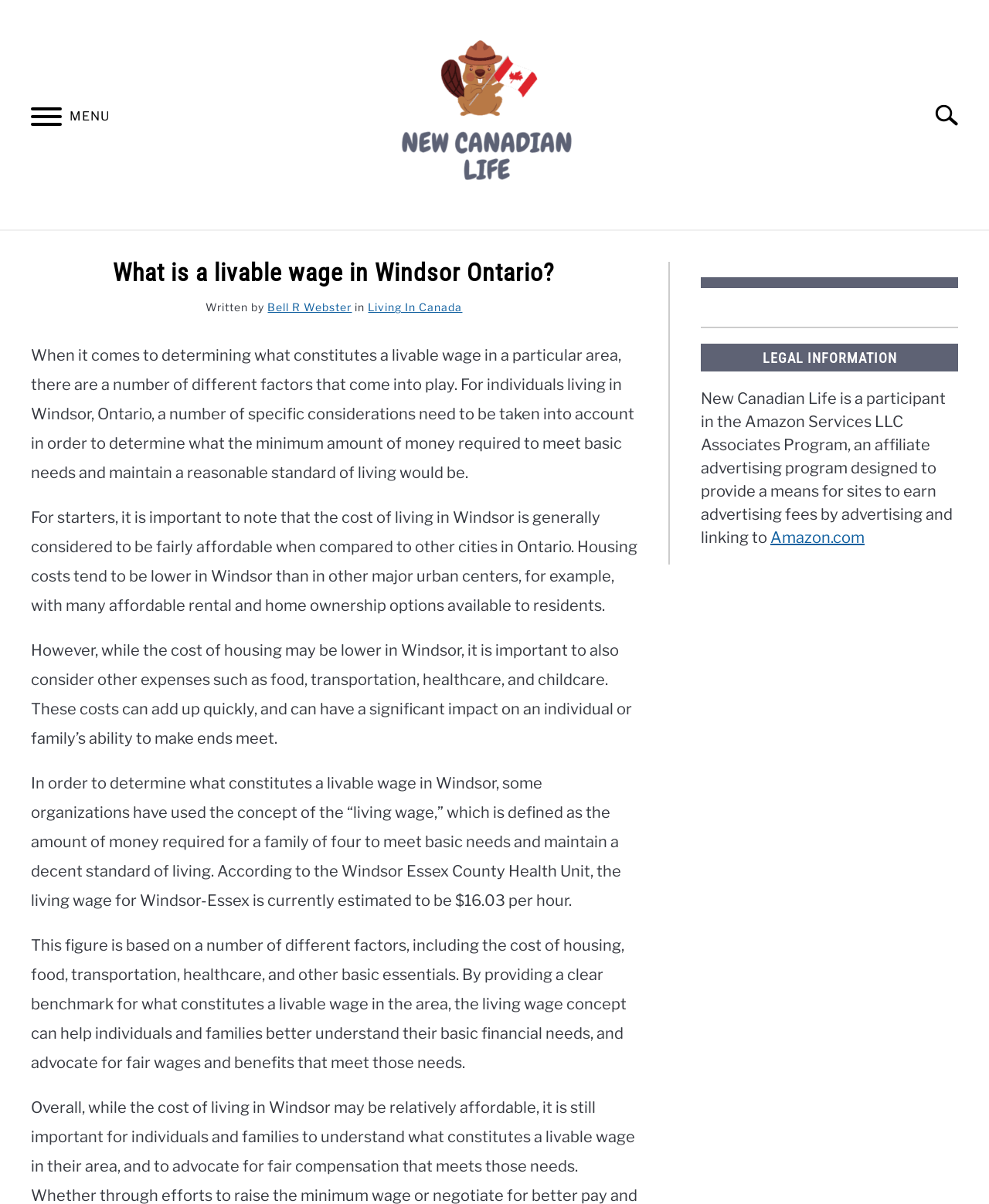What is the purpose of the living wage concept?
Provide a detailed and well-explained answer to the question.

I inferred this answer by reading the text that explains the living wage concept, which states that it can help individuals and families better understand their basic financial needs and advocate for fair wages and benefits that meet those needs.